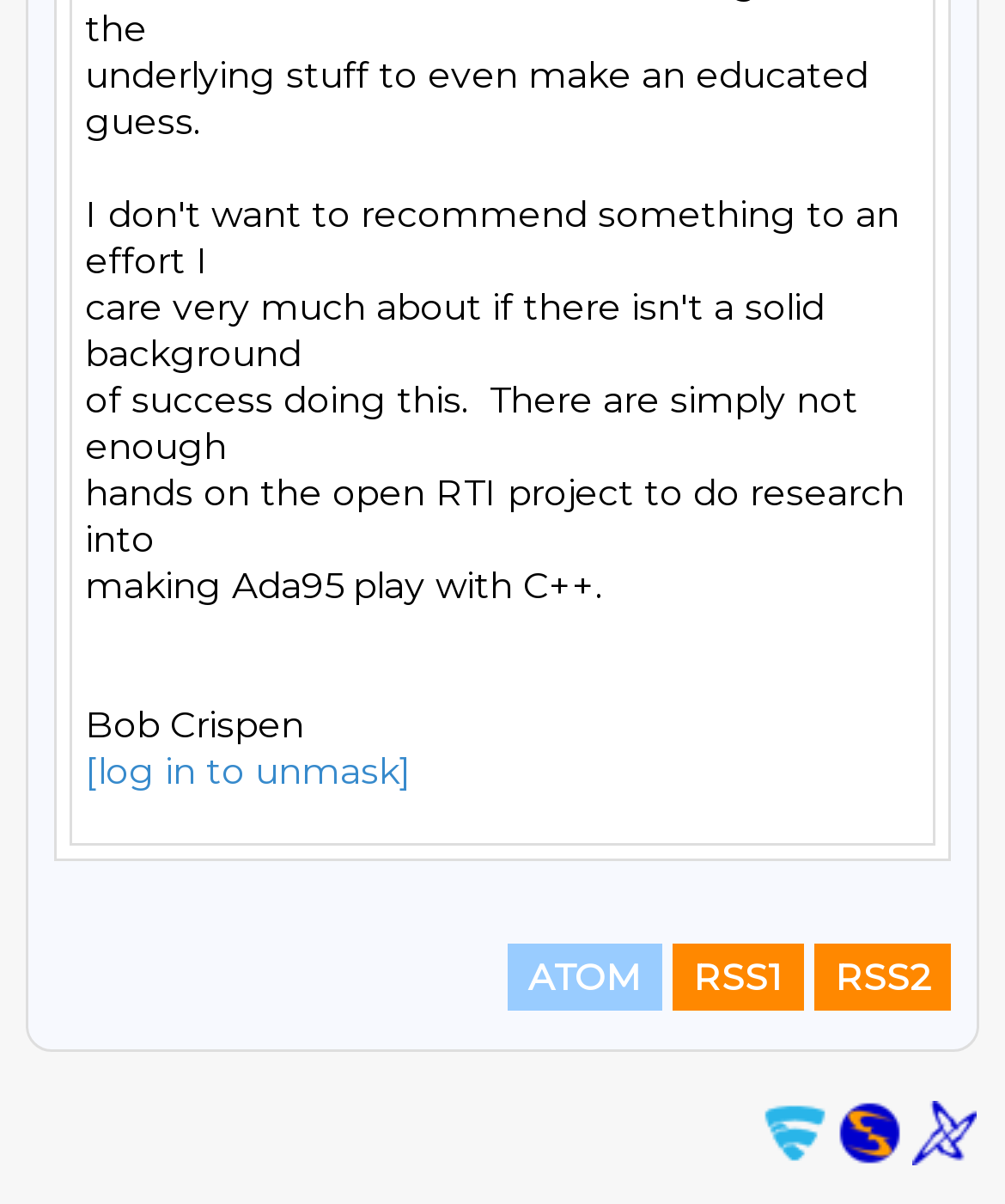What are the types of RSS feeds available?
Using the visual information from the image, give a one-word or short-phrase answer.

ATOM RSS1 RSS2